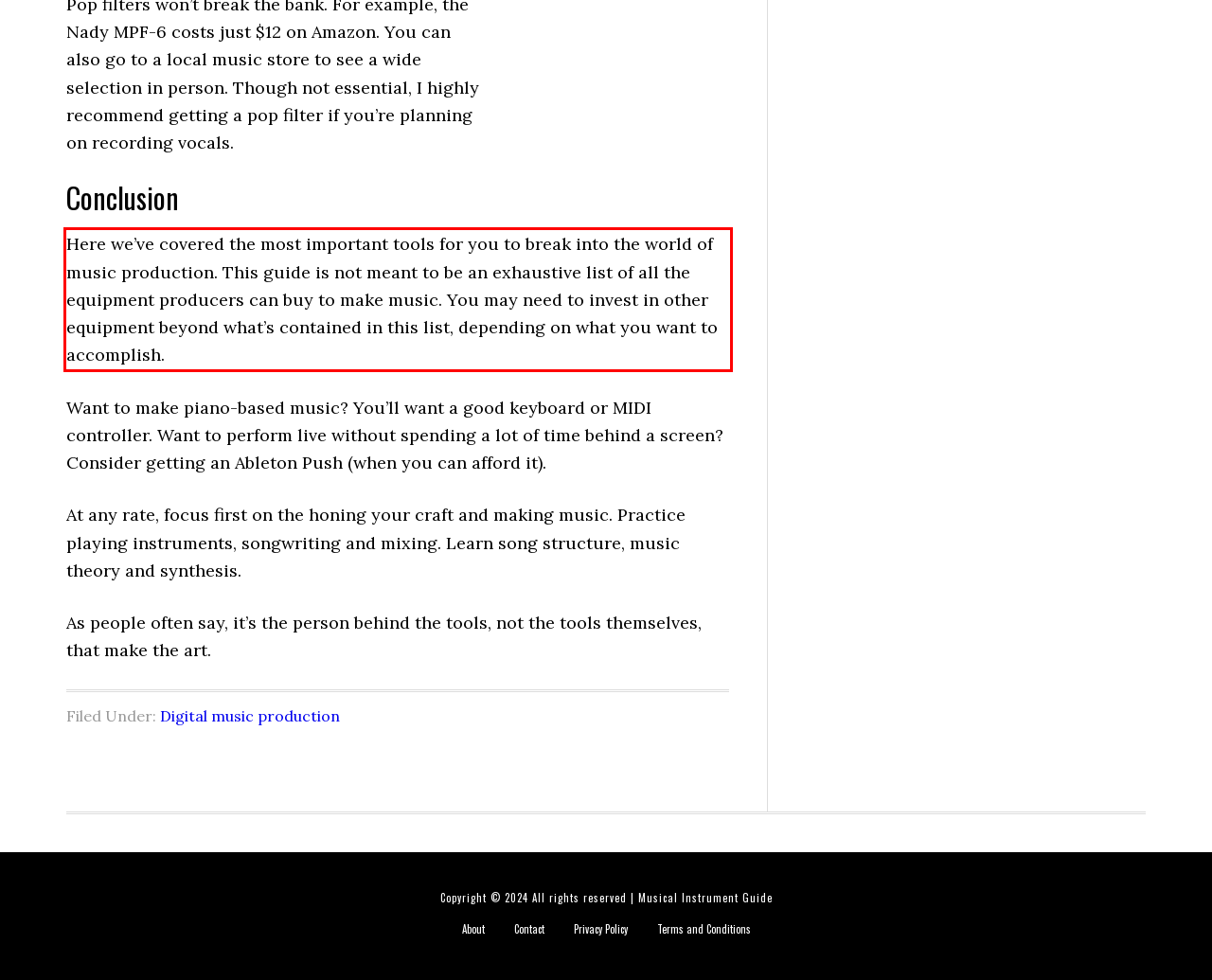Please perform OCR on the text within the red rectangle in the webpage screenshot and return the text content.

Here we’ve covered the most important tools for you to break into the world of music production. This guide is not meant to be an exhaustive list of all the equipment producers can buy to make music. You may need to invest in other equipment beyond what’s contained in this list, depending on what you want to accomplish.